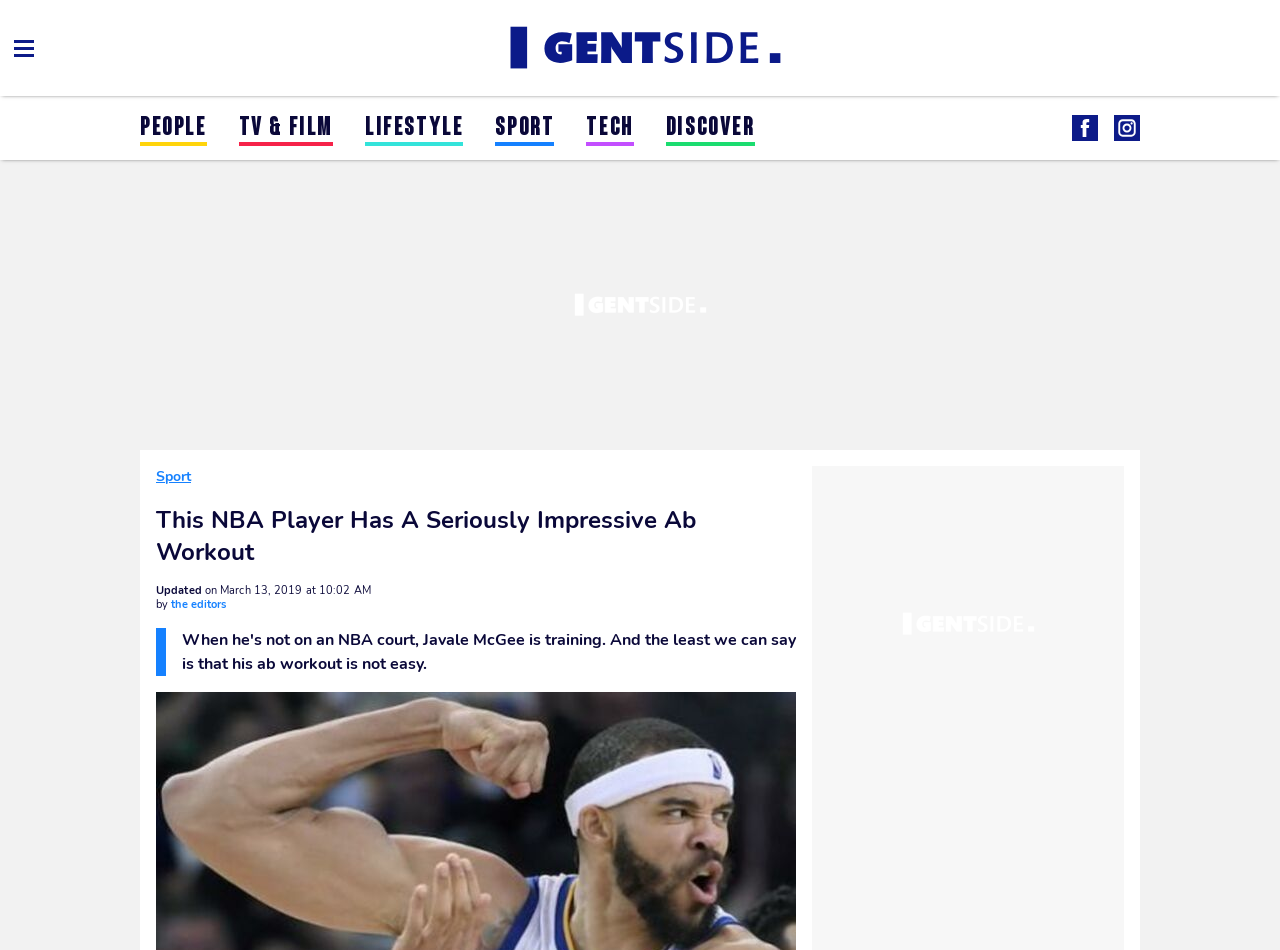What is the main heading displayed on the webpage? Please provide the text.

This NBA Player Has A Seriously Impressive Ab Workout